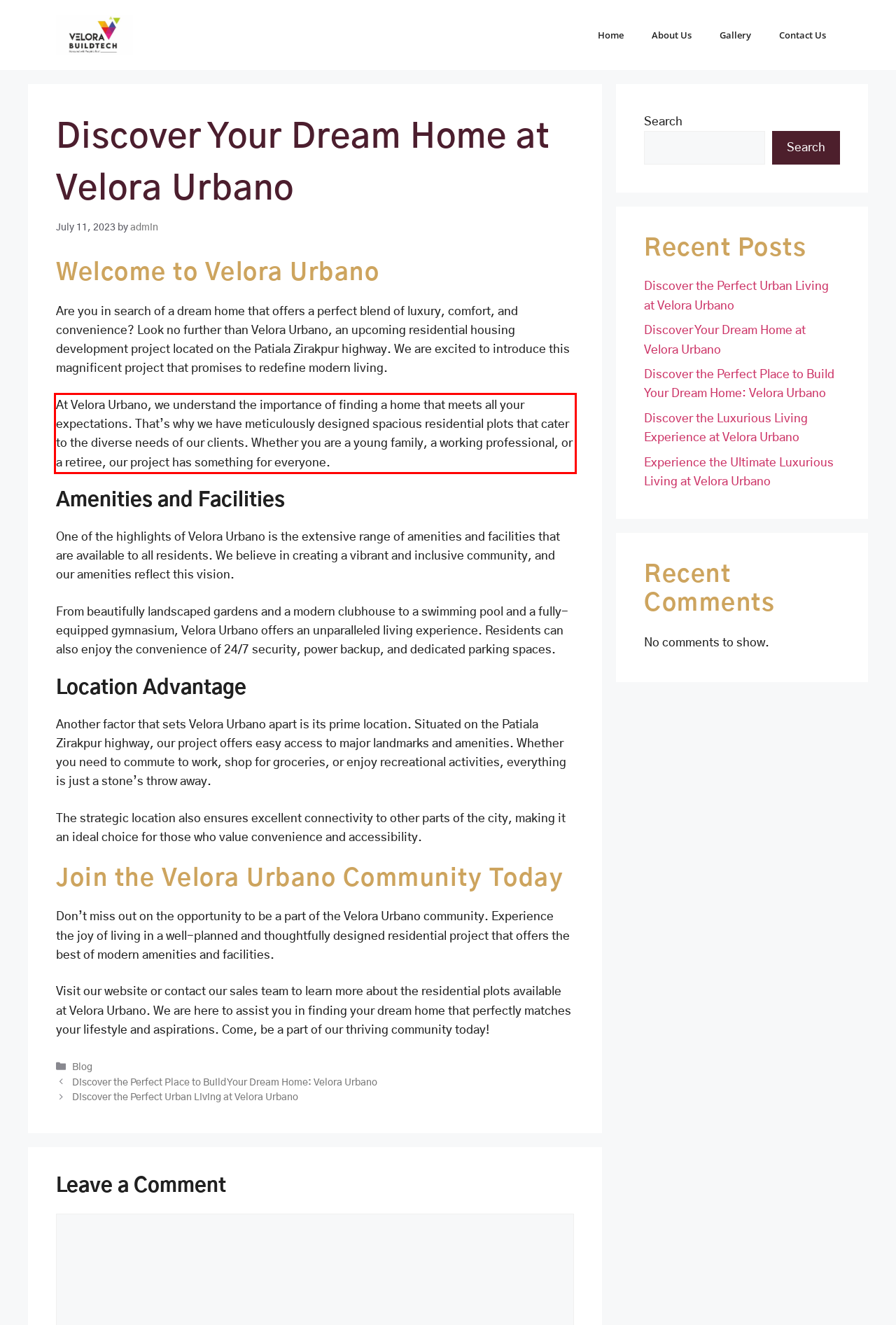Extract and provide the text found inside the red rectangle in the screenshot of the webpage.

At Velora Urbano, we understand the importance of finding a home that meets all your expectations. That’s why we have meticulously designed spacious residential plots that cater to the diverse needs of our clients. Whether you are a young family, a working professional, or a retiree, our project has something for everyone.